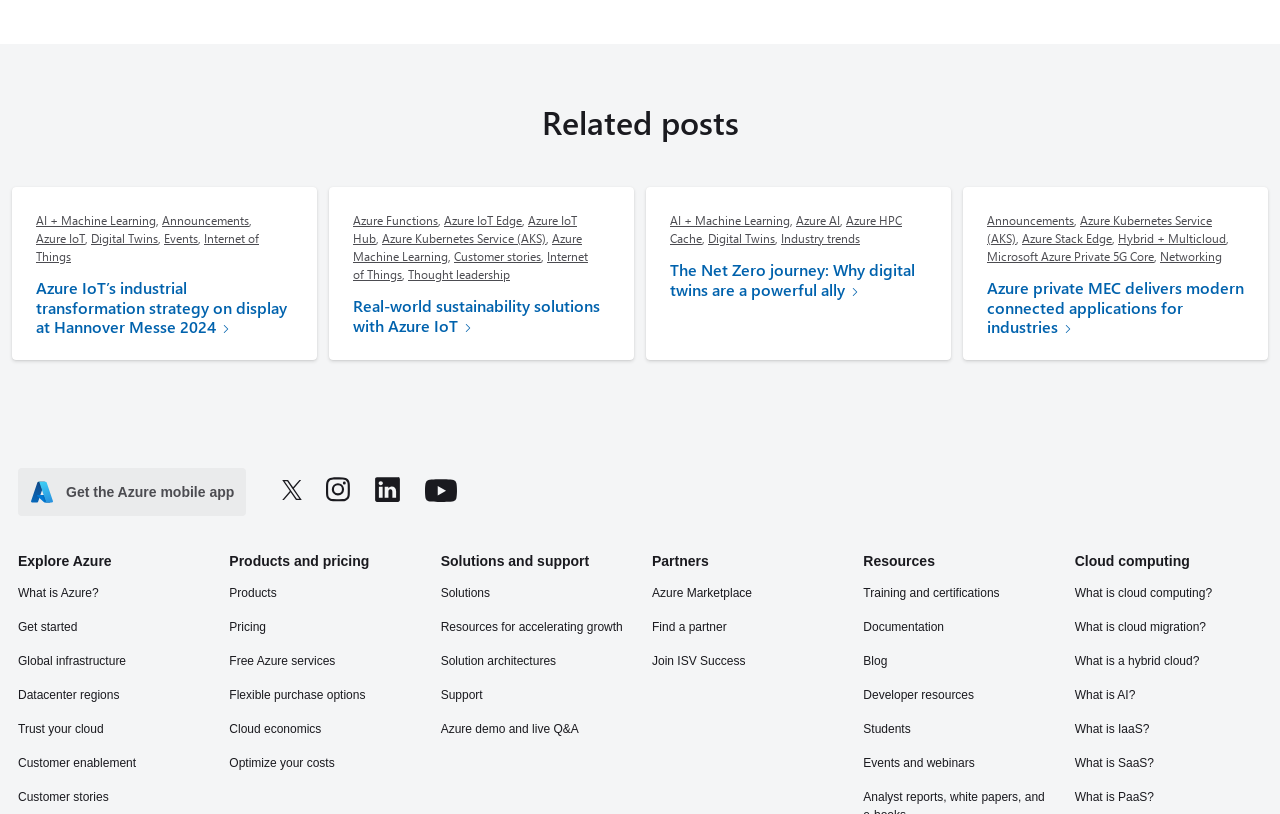Please provide a brief answer to the question using only one word or phrase: 
How many articles are displayed on the webpage?

3